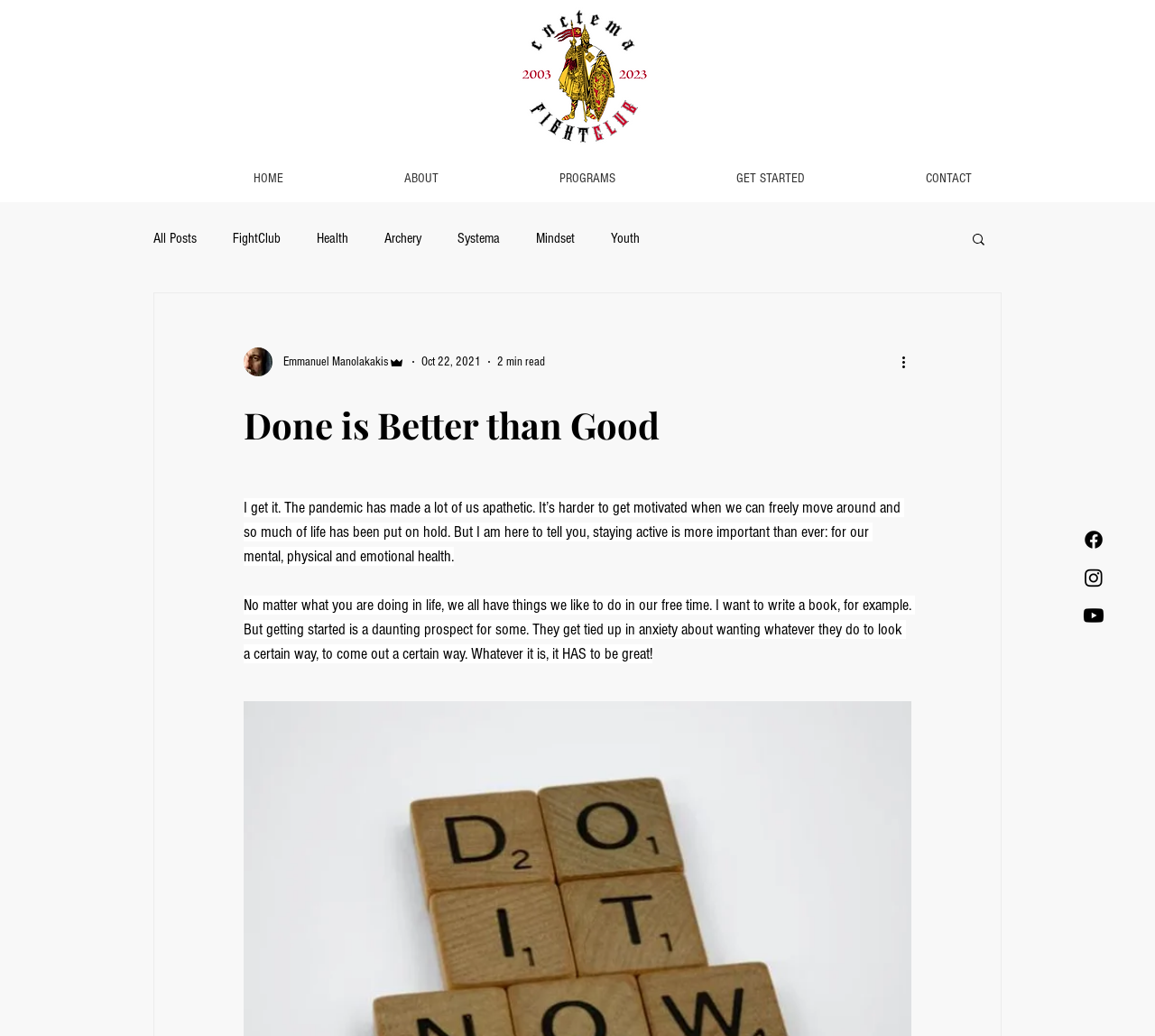Please answer the following question using a single word or phrase: 
What is the logo of the website?

FightClub East York logo